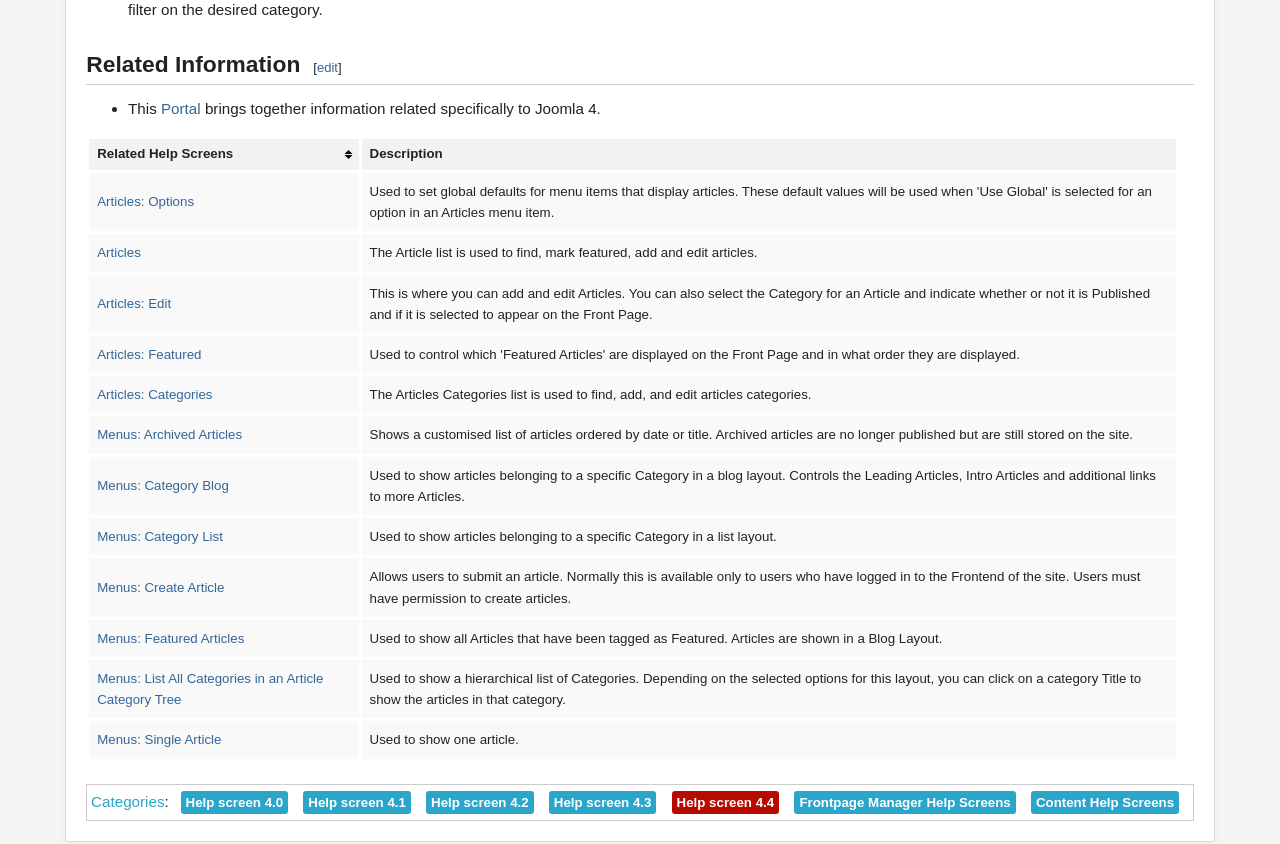Determine the bounding box coordinates of the clickable region to follow the instruction: "edit related information".

[0.248, 0.072, 0.264, 0.089]